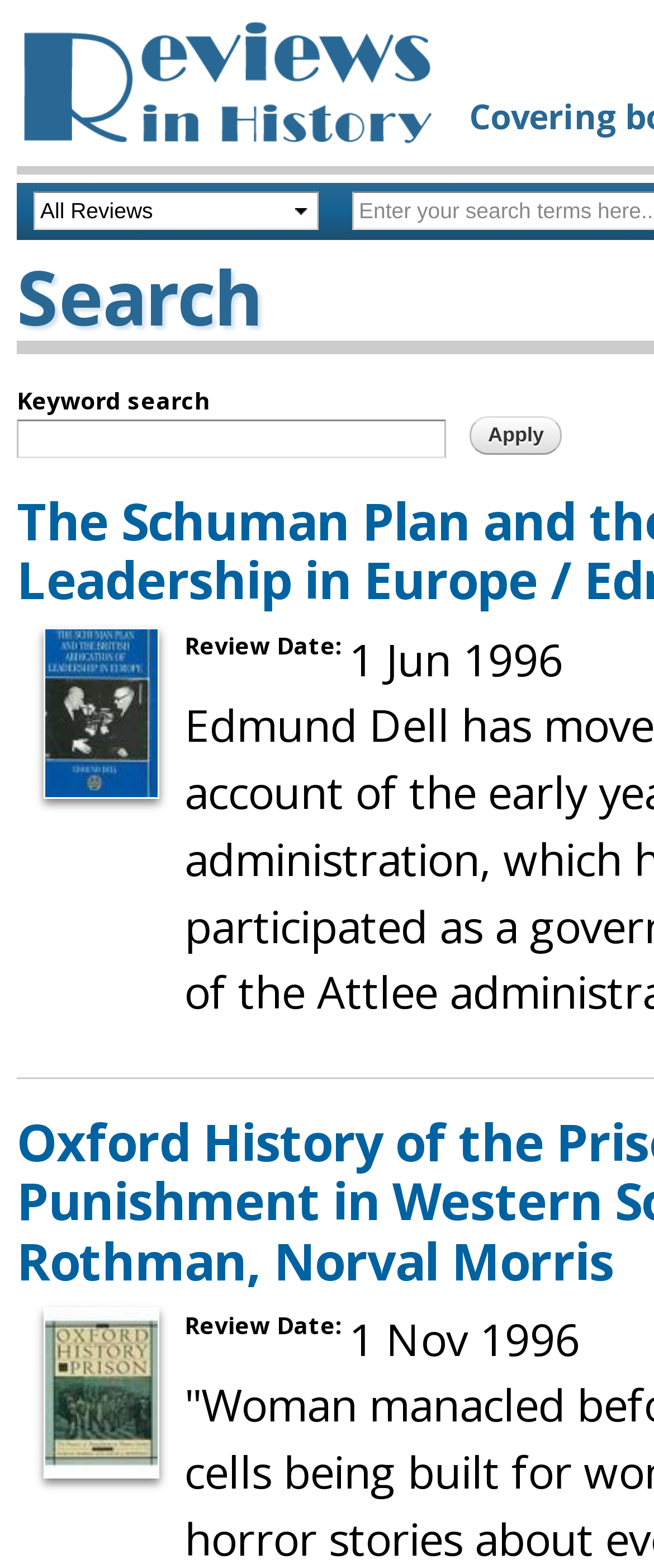What is the purpose of the 'Apply' button?
Observe the image and answer the question with a one-word or short phrase response.

To apply search filters